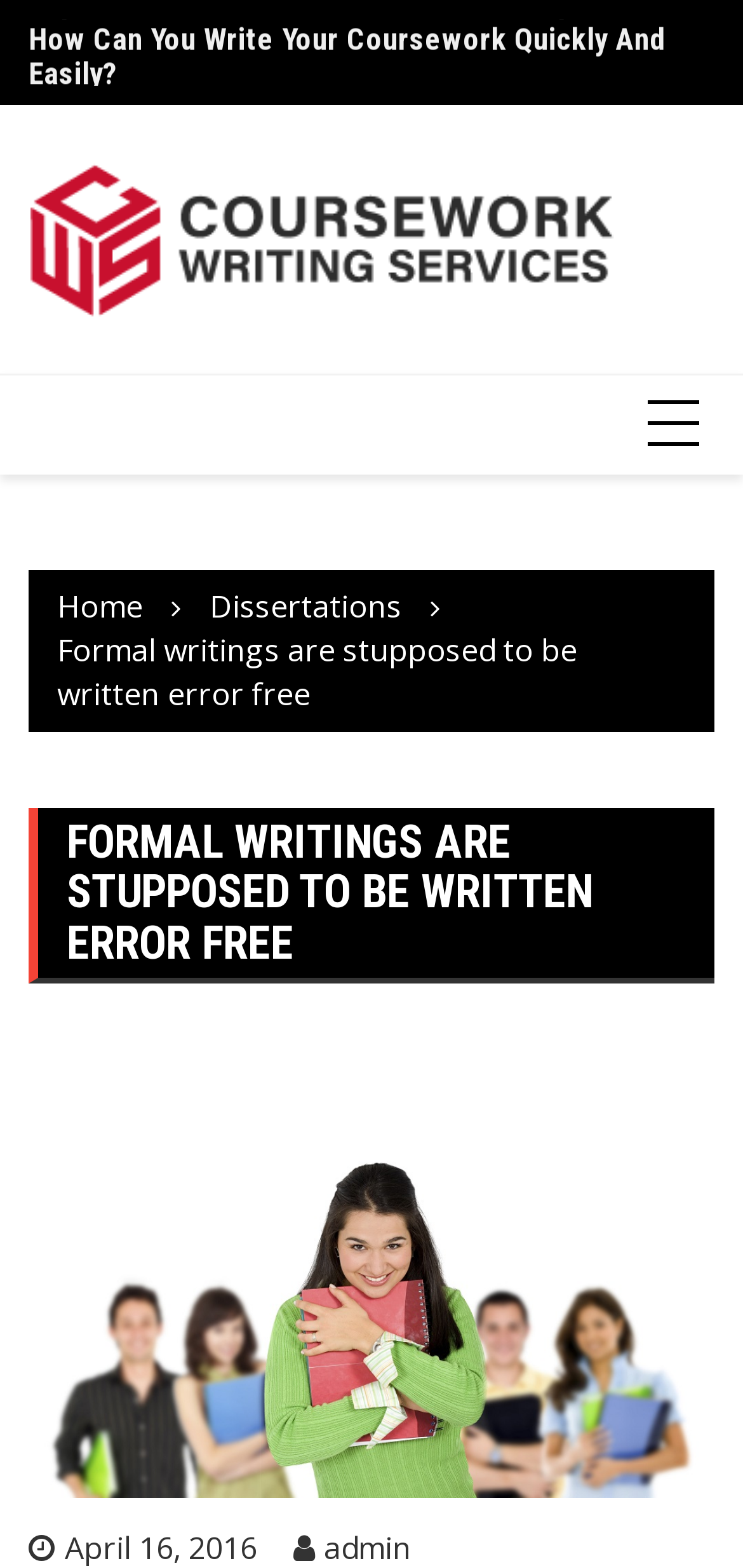What is the main topic of the webpage?
Examine the webpage screenshot and provide an in-depth answer to the question.

Based on the webpage structure and content, it appears that the main topic of the webpage is formal writings, which is also reflected in the heading 'FORMAL WRITINGS ARE STUPPOSED TO BE WRITTEN ERROR FREE'.